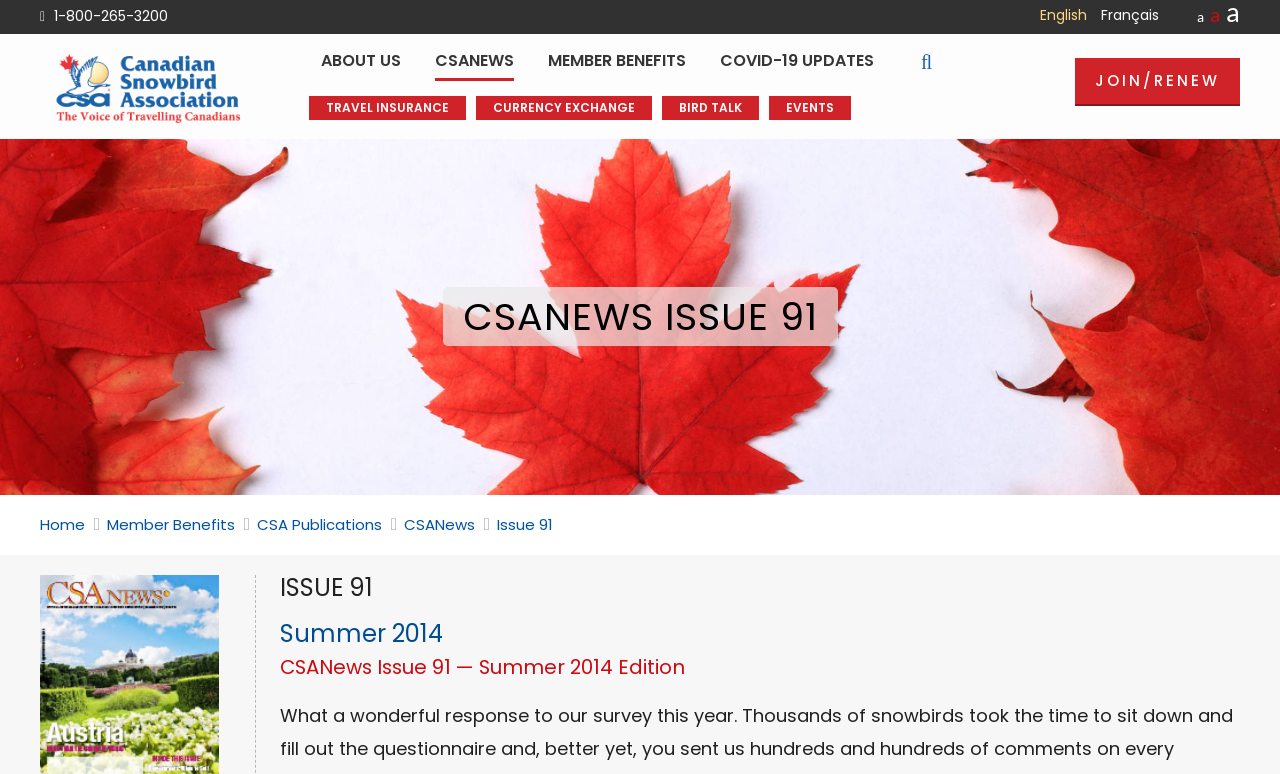What is the season of the current issue?
Please answer the question with as much detail and depth as you can.

The season of the current issue can be found in the middle of the webpage, where it says 'CSANews Issue 91 — Summer 2014 Edition' in a static text format. The word 'Summer' indicates the season of the current issue.